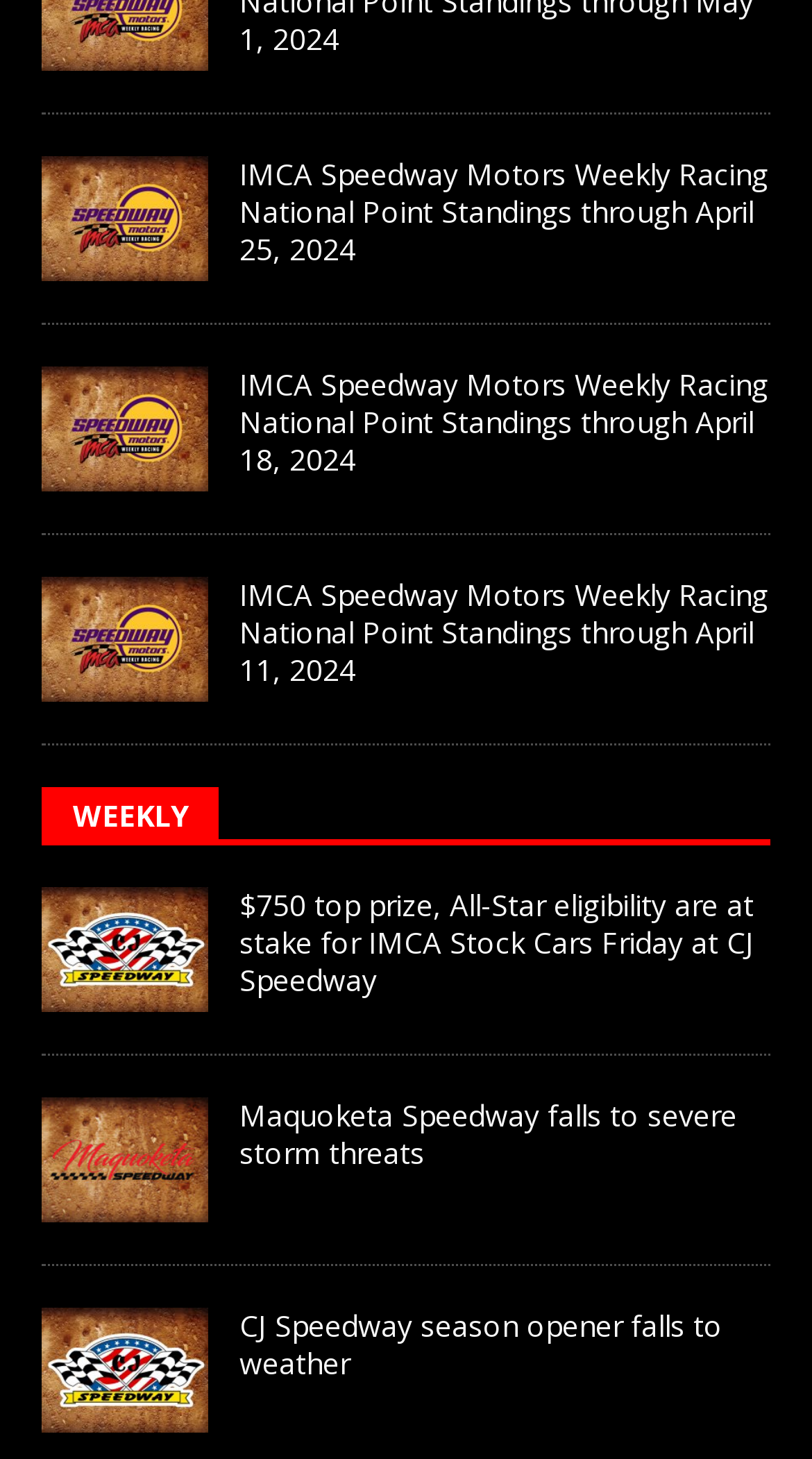Please determine the bounding box coordinates of the clickable area required to carry out the following instruction: "Read Maquoketa Speedway falls to severe storm threats". The coordinates must be four float numbers between 0 and 1, represented as [left, top, right, bottom].

[0.051, 0.752, 0.256, 0.837]